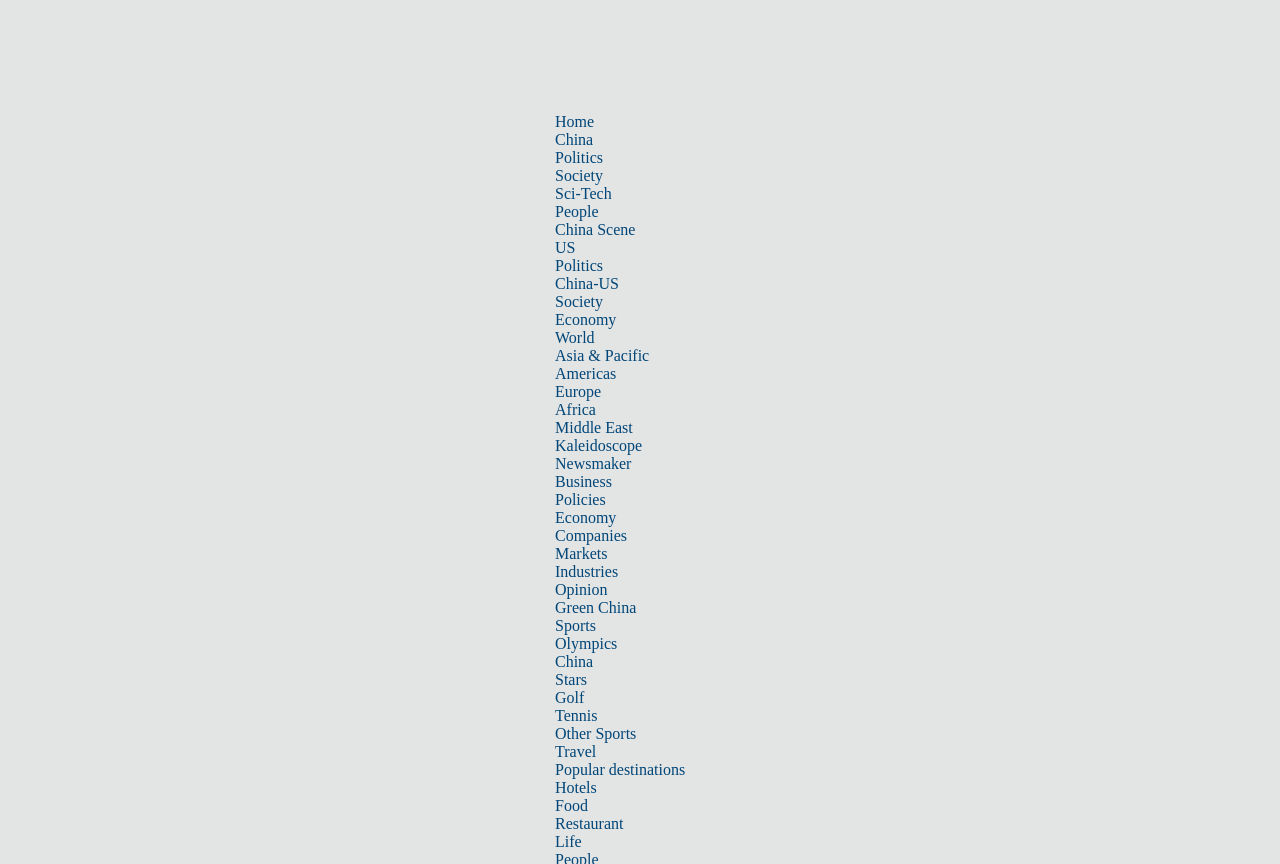Determine the bounding box coordinates of the clickable region to follow the instruction: "Check out the 'Kaleidoscope' section".

[0.434, 0.506, 0.502, 0.525]